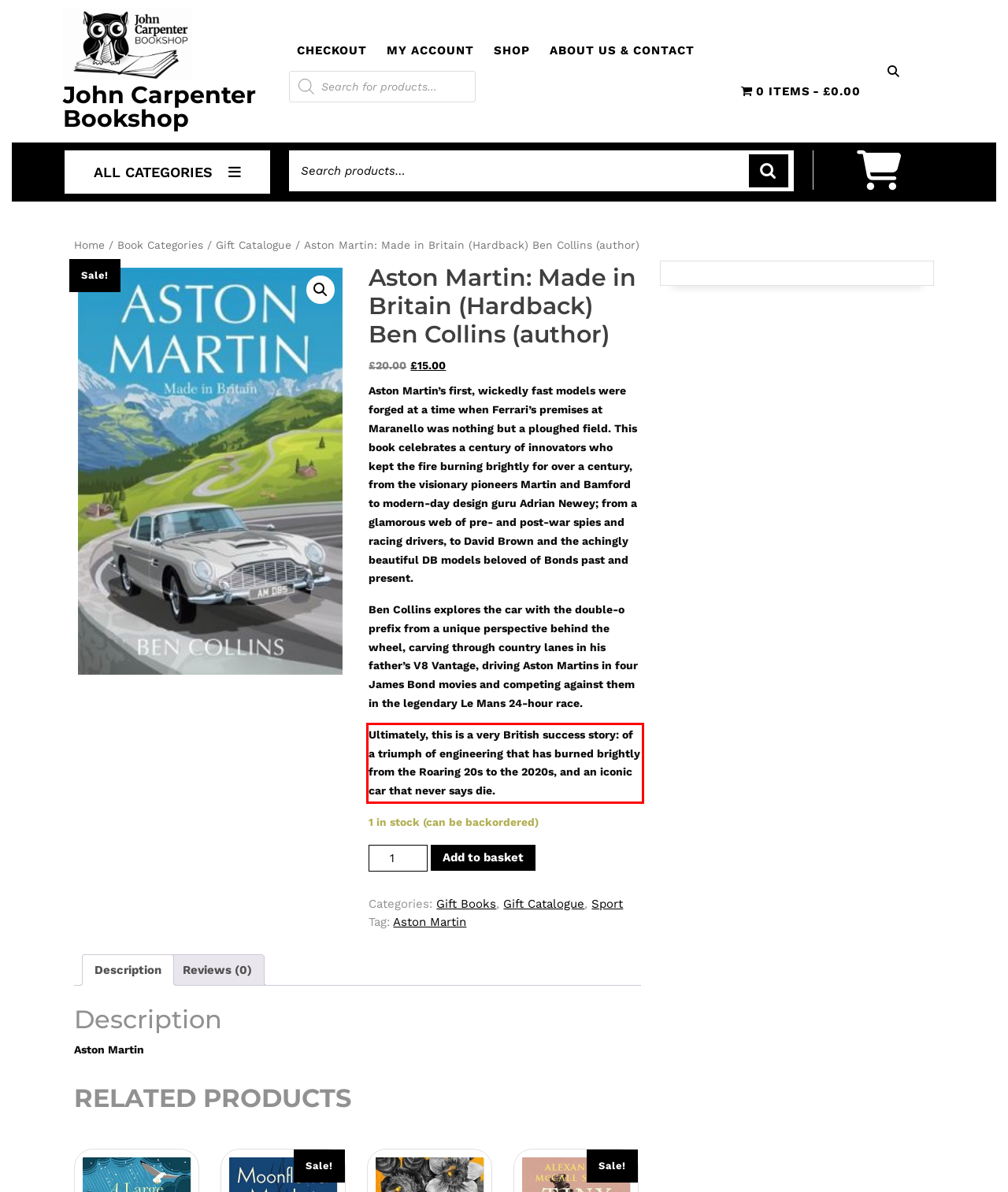You are given a screenshot with a red rectangle. Identify and extract the text within this red bounding box using OCR.

Ultimately, this is a very British success story: of a triumph of engineering that has burned brightly from the Roaring 20s to the 2020s, and an iconic car that never says die.